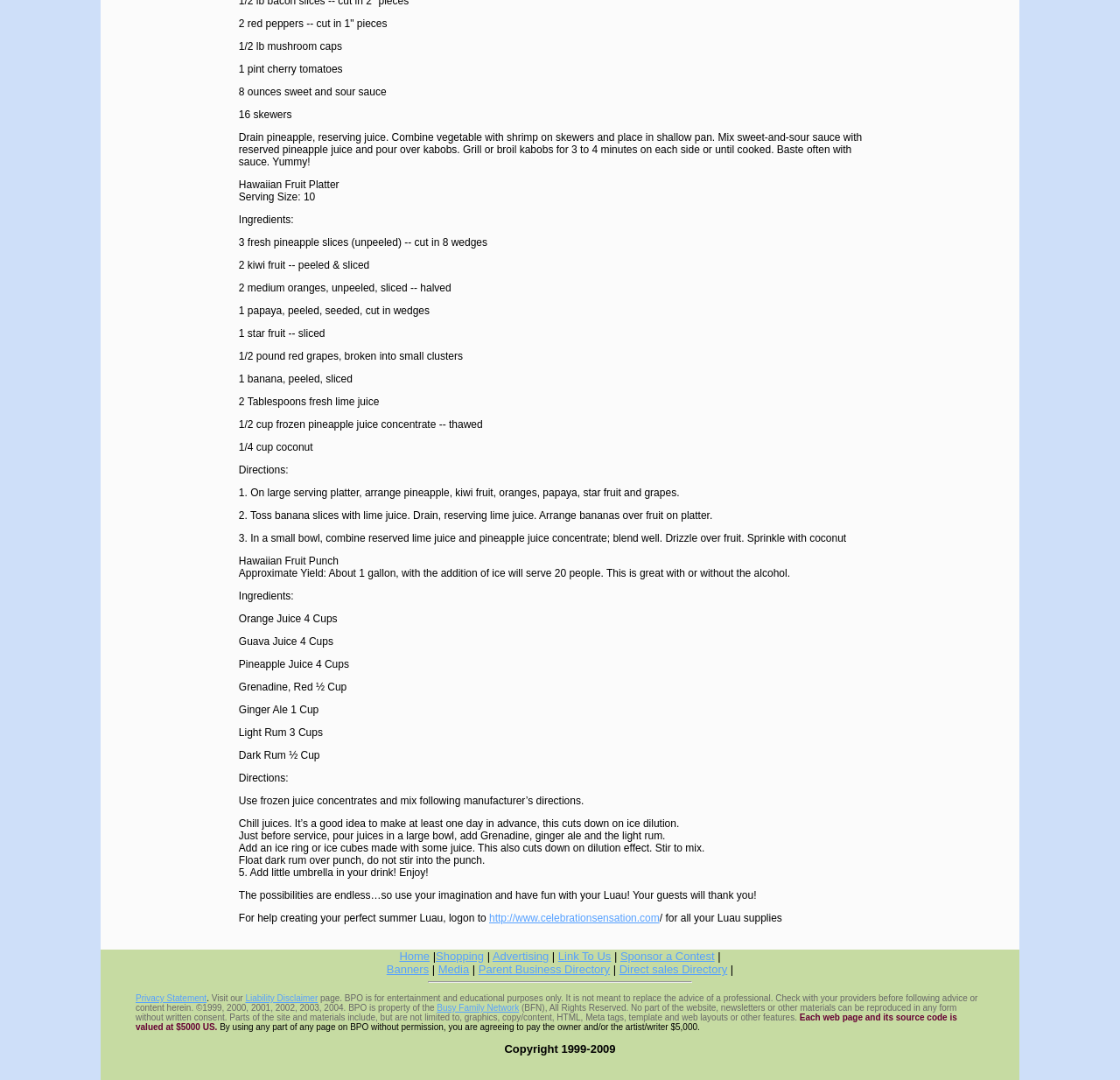How many types of rum are used in the Hawaiian Fruit Punch?
Using the image, respond with a single word or phrase.

2